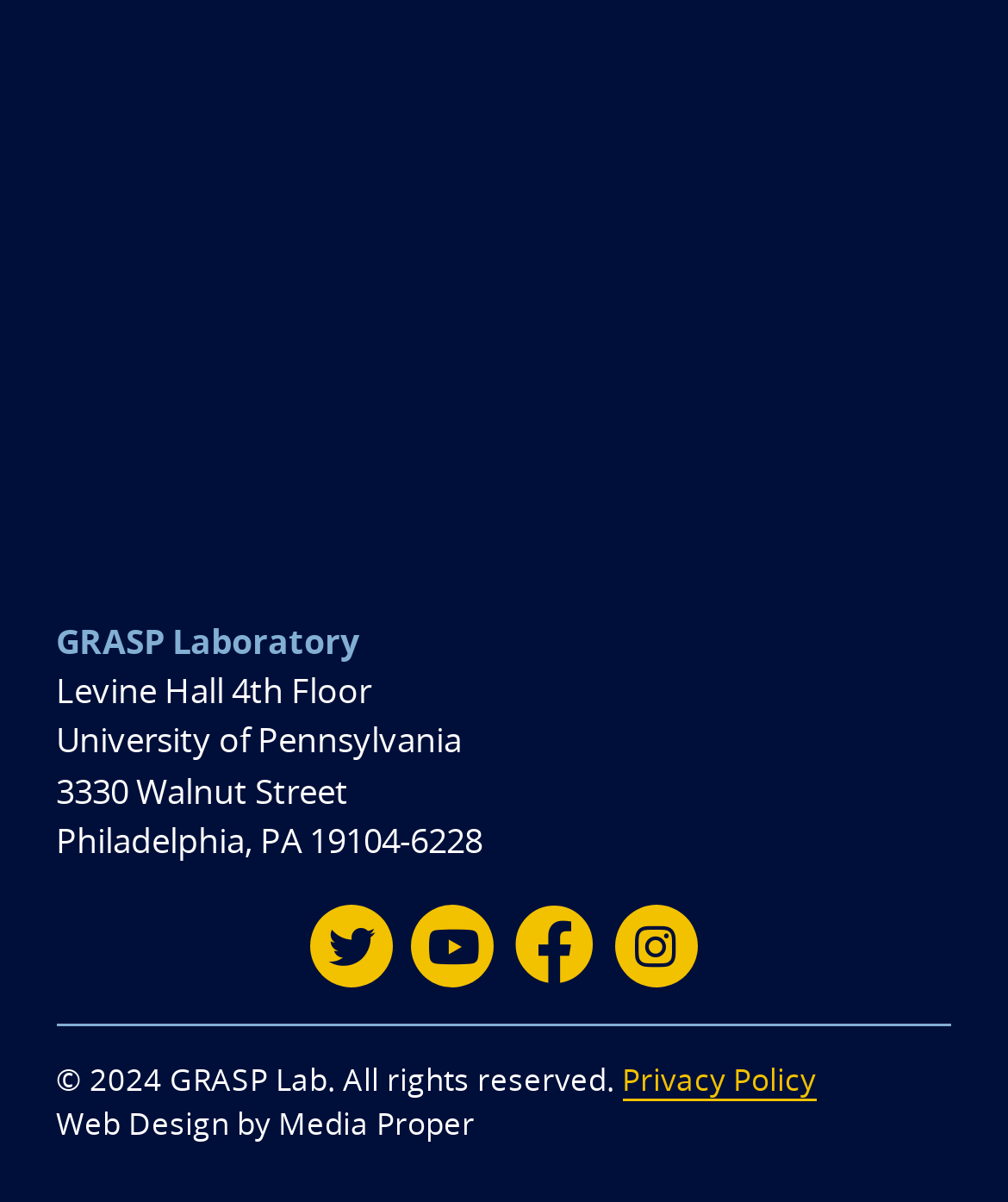Given the element description: "Privacy Policy", predict the bounding box coordinates of the UI element it refers to, using four float numbers between 0 and 1, i.e., [left, top, right, bottom].

[0.617, 0.882, 0.809, 0.916]